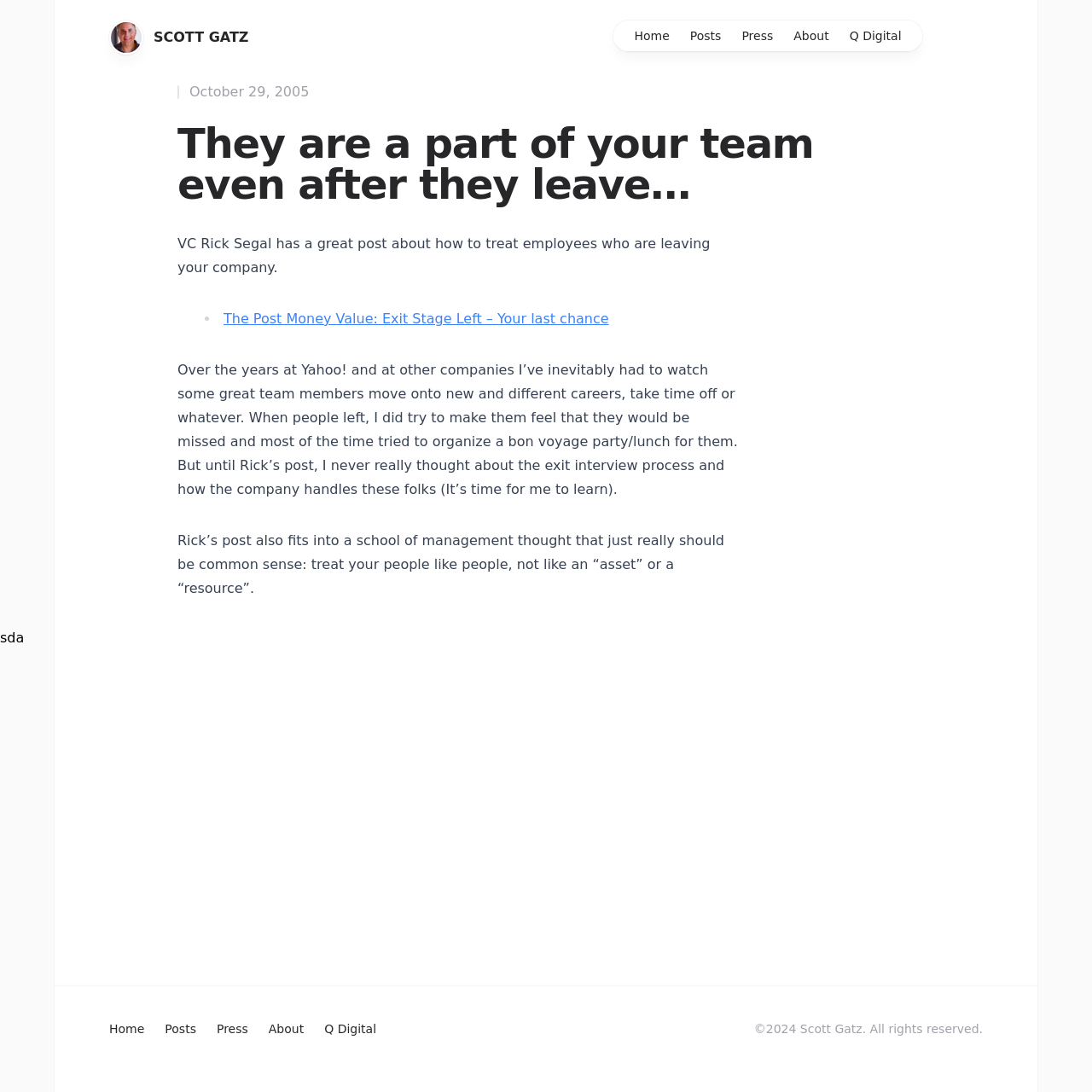What is the name of the VC mentioned in the blog post?
Please use the image to provide a one-word or short phrase answer.

Rick Segal